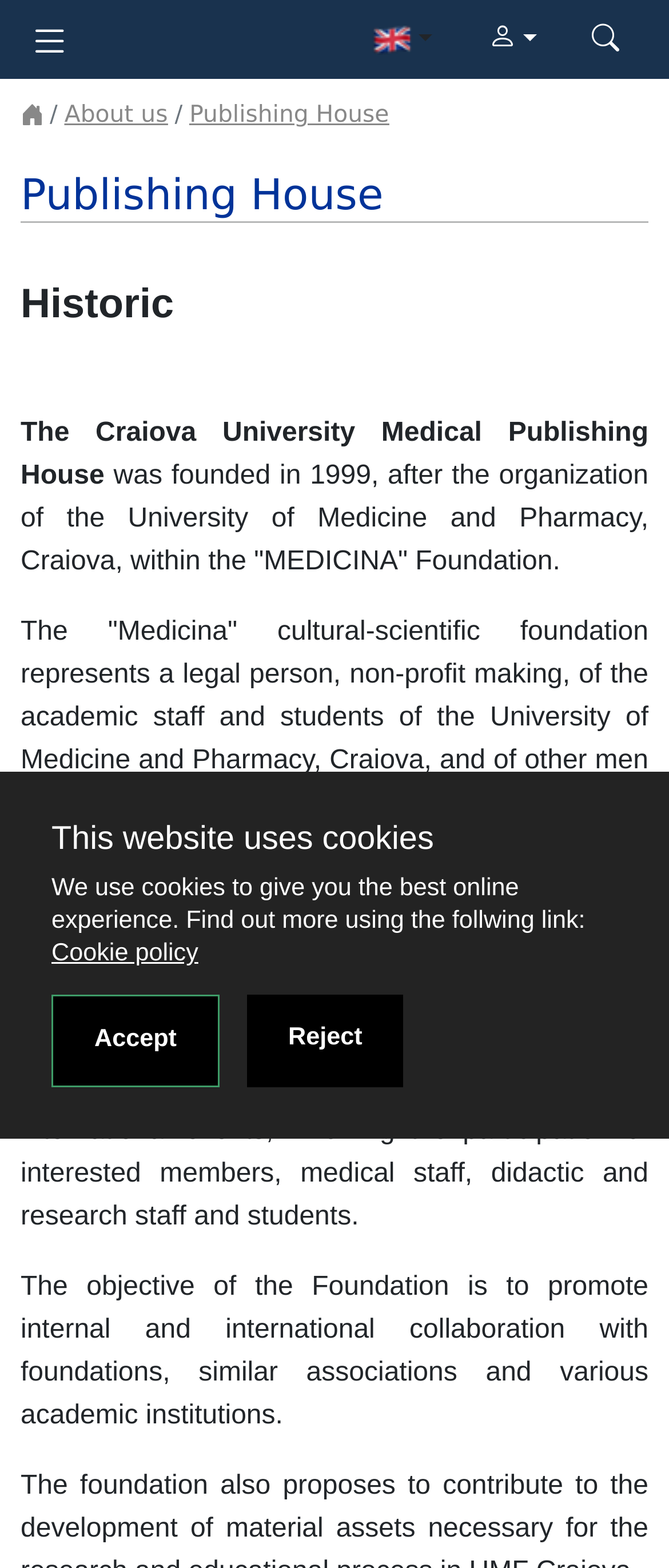Locate the bounding box coordinates of the area that needs to be clicked to fulfill the following instruction: "Search". The coordinates should be in the format of four float numbers between 0 and 1, namely [left, top, right, bottom].

None